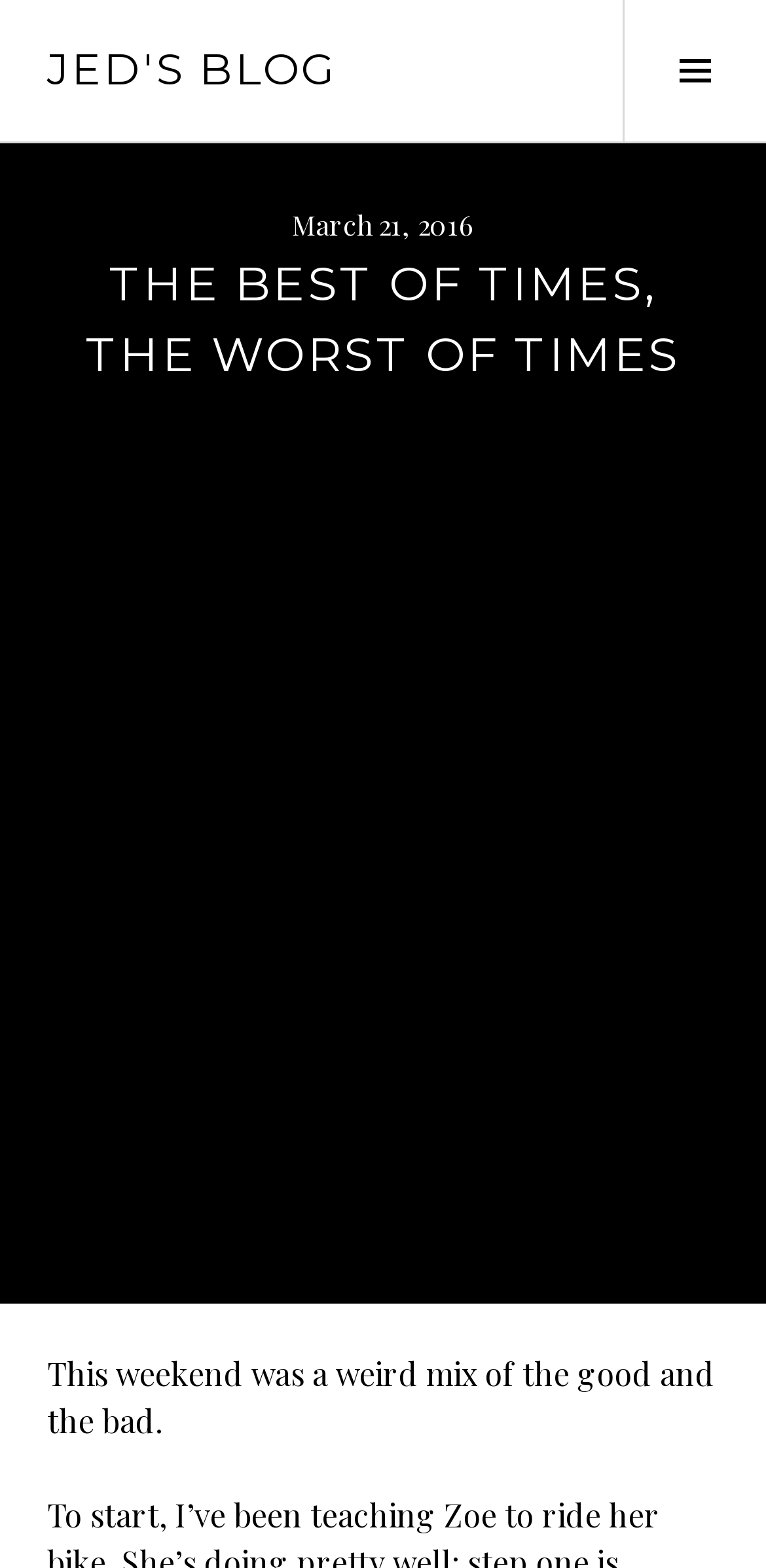What is the title of the blog post?
Look at the screenshot and respond with a single word or phrase.

THE BEST OF TIMES, THE WORST OF TIMES